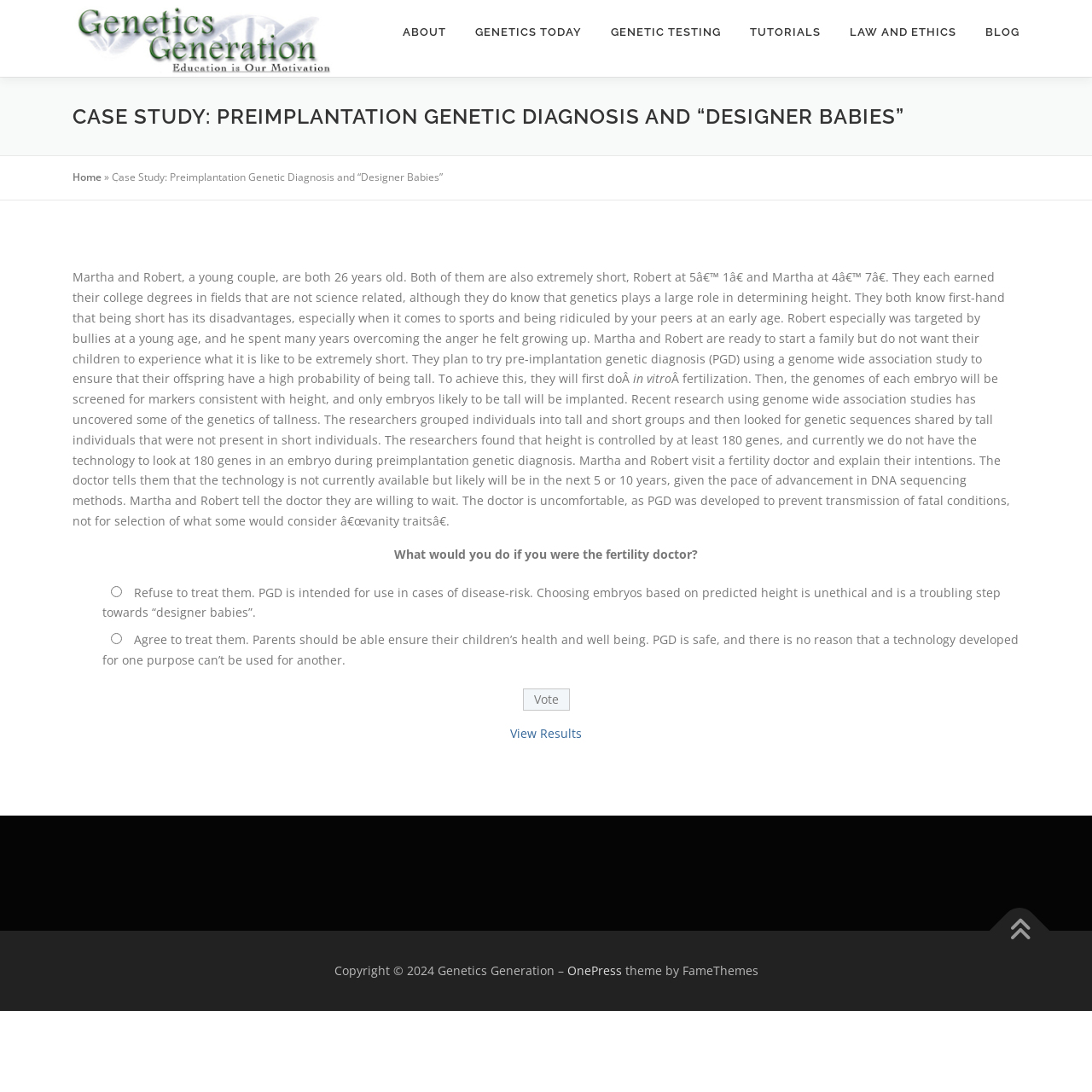How many genes control height, according to recent research?
Using the image, give a concise answer in the form of a single word or short phrase.

at least 180